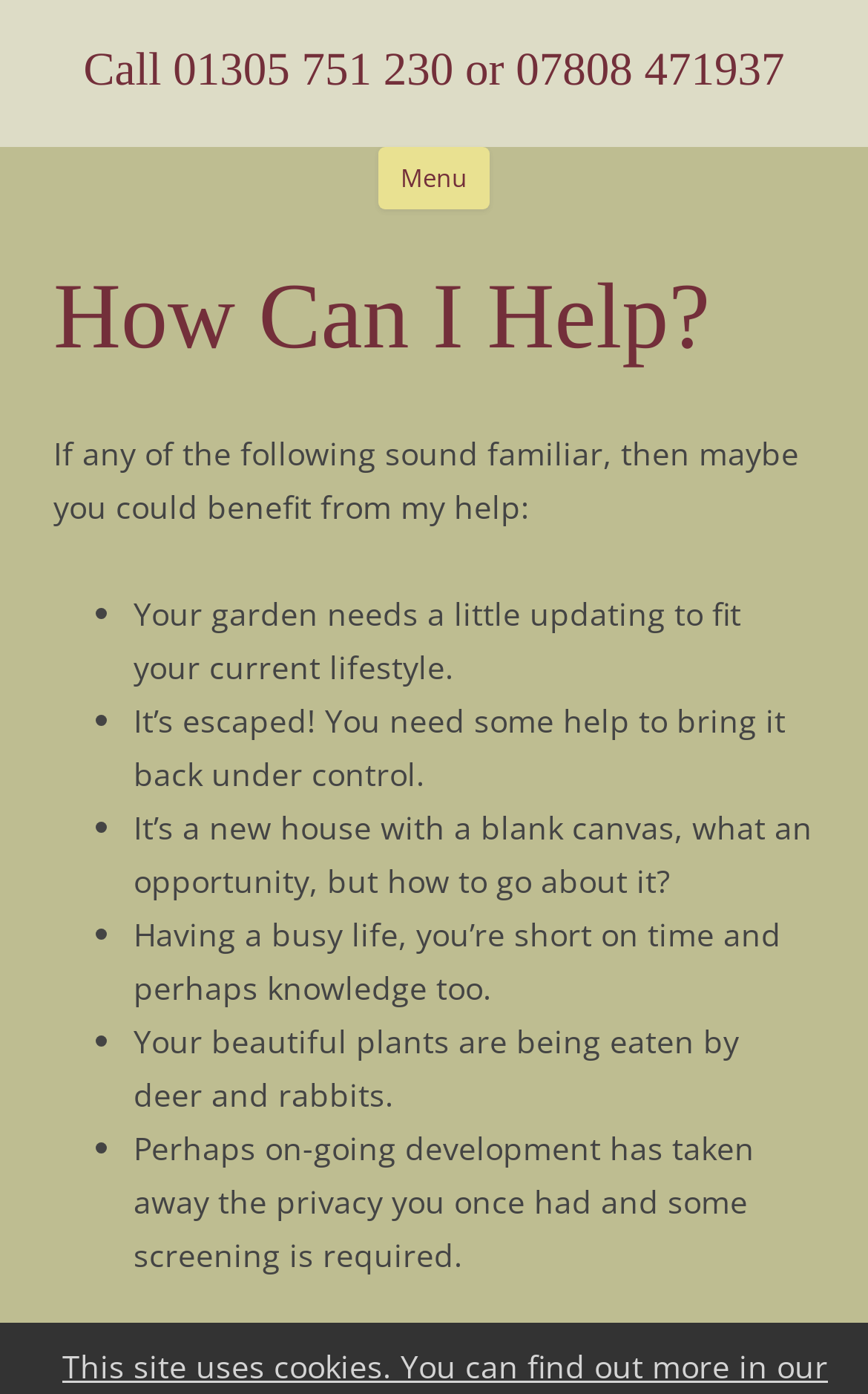Elaborate on the webpage's design and content in a detailed caption.

The webpage is about Sarah Talbot Garden Design, with a focus on how she can help with various gardening needs. At the top left, there is a phone number "Call 01305 751 230 or 07808 471937" displayed prominently. Next to it, on the top right, is a "Menu" button. Below the phone number, there is a "Skip to content" link.

The main content of the page is divided into two sections. The first section has a heading "How Can I Help?" and lists several scenarios where one might need gardening assistance. These scenarios are presented in a bulleted list, with each item starting with a bullet point. The list includes situations such as needing to update a garden to fit a current lifestyle, having a garden that has become unmanageable, having a new house with a blank canvas, having a busy life with limited time and knowledge, dealing with pests eating plants, and needing screening for privacy.

Below the list, there is a second section with a heading "How much help?" located at the bottom of the page.